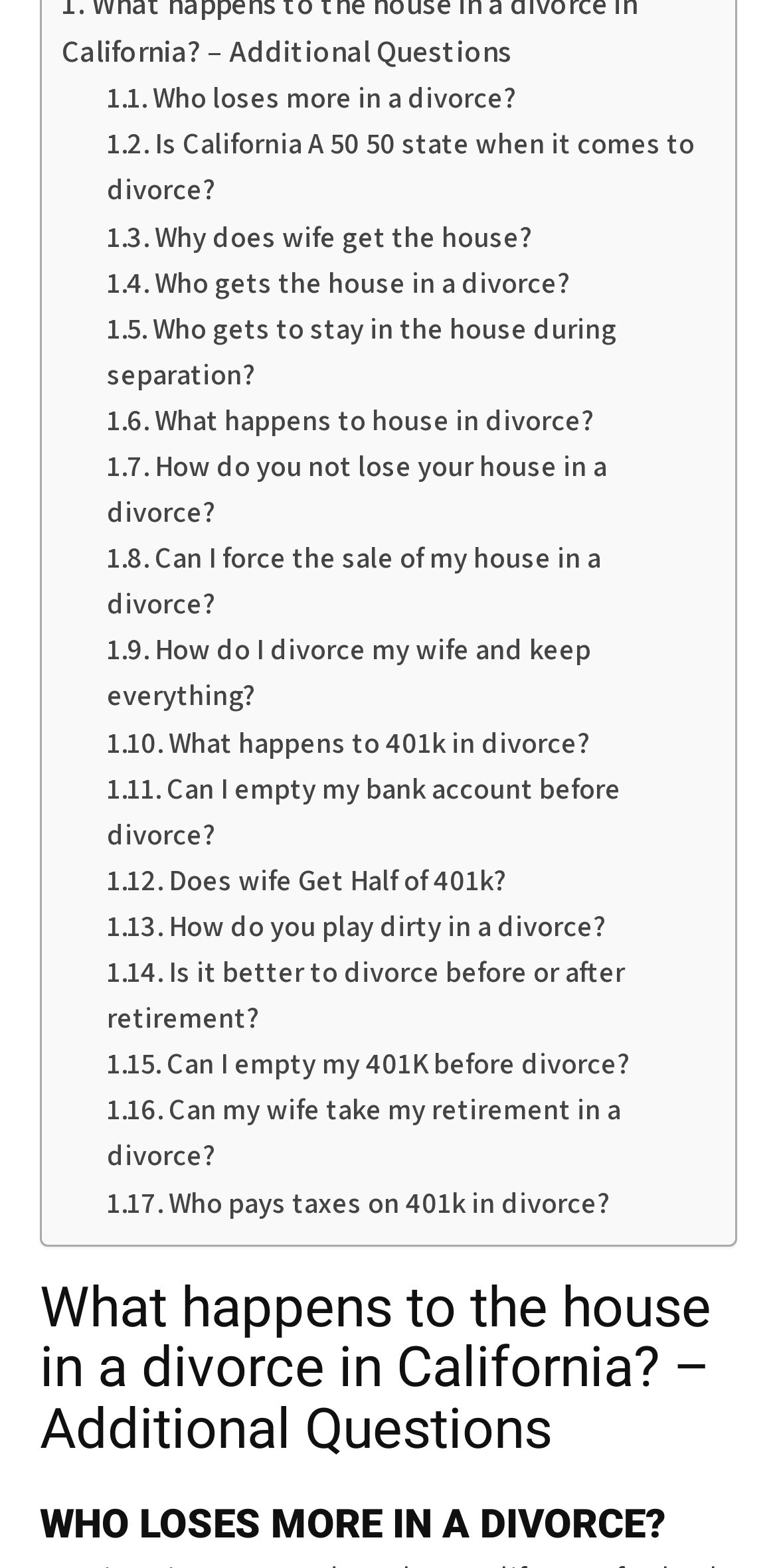Pinpoint the bounding box coordinates of the element you need to click to execute the following instruction: "Check 'WHO LOSES MORE IN A DIVORCE?'". The bounding box should be represented by four float numbers between 0 and 1, in the format [left, top, right, bottom].

[0.051, 0.958, 0.949, 0.986]